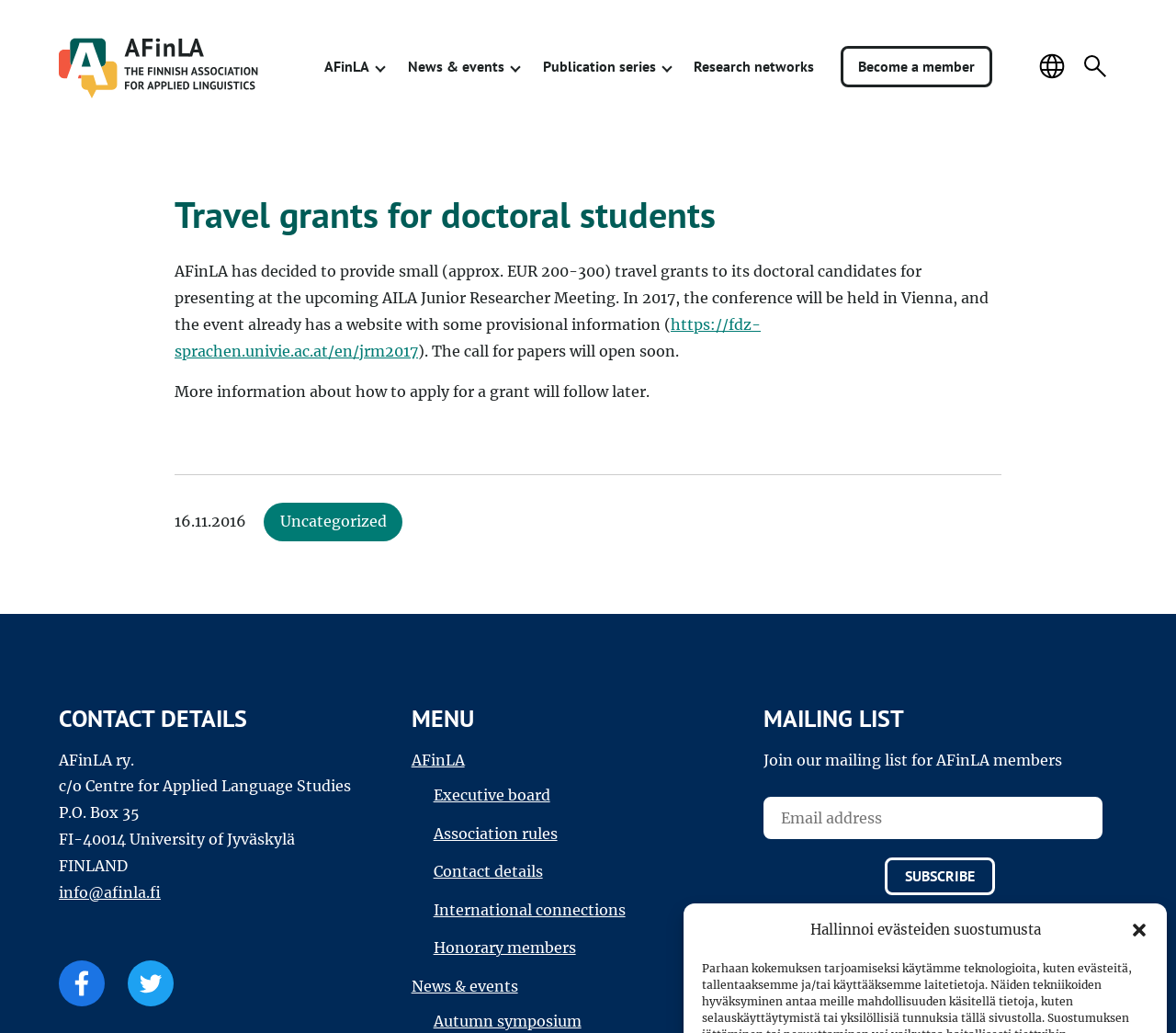Please reply to the following question using a single word or phrase: 
What is the purpose of the travel grants?

For doctoral candidates